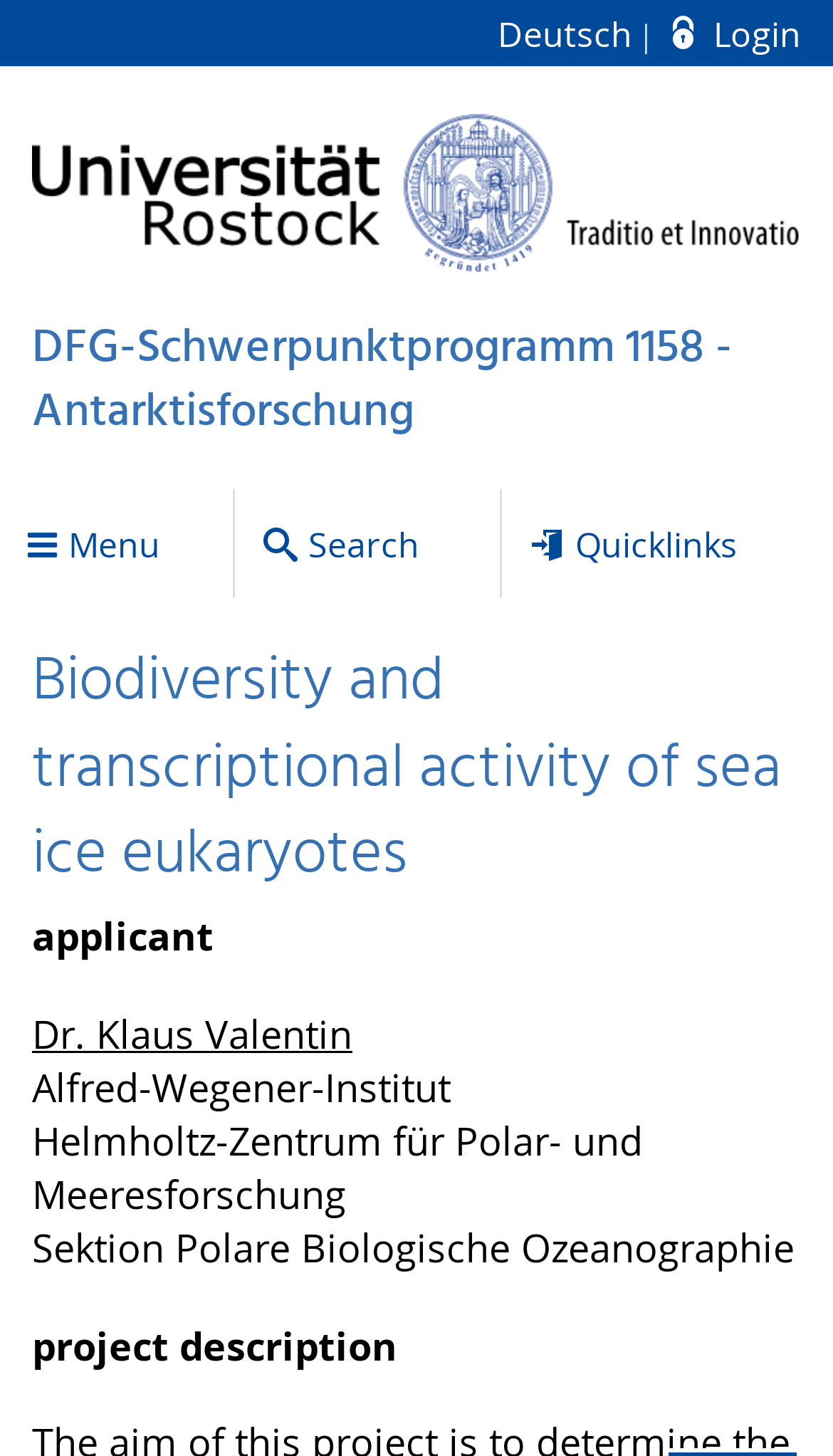Based on the image, please elaborate on the answer to the following question:
What is the name of the university?

The name of the university can be found in the link and image elements at the top of the webpage, which both have the text 'Universität Rostock'.